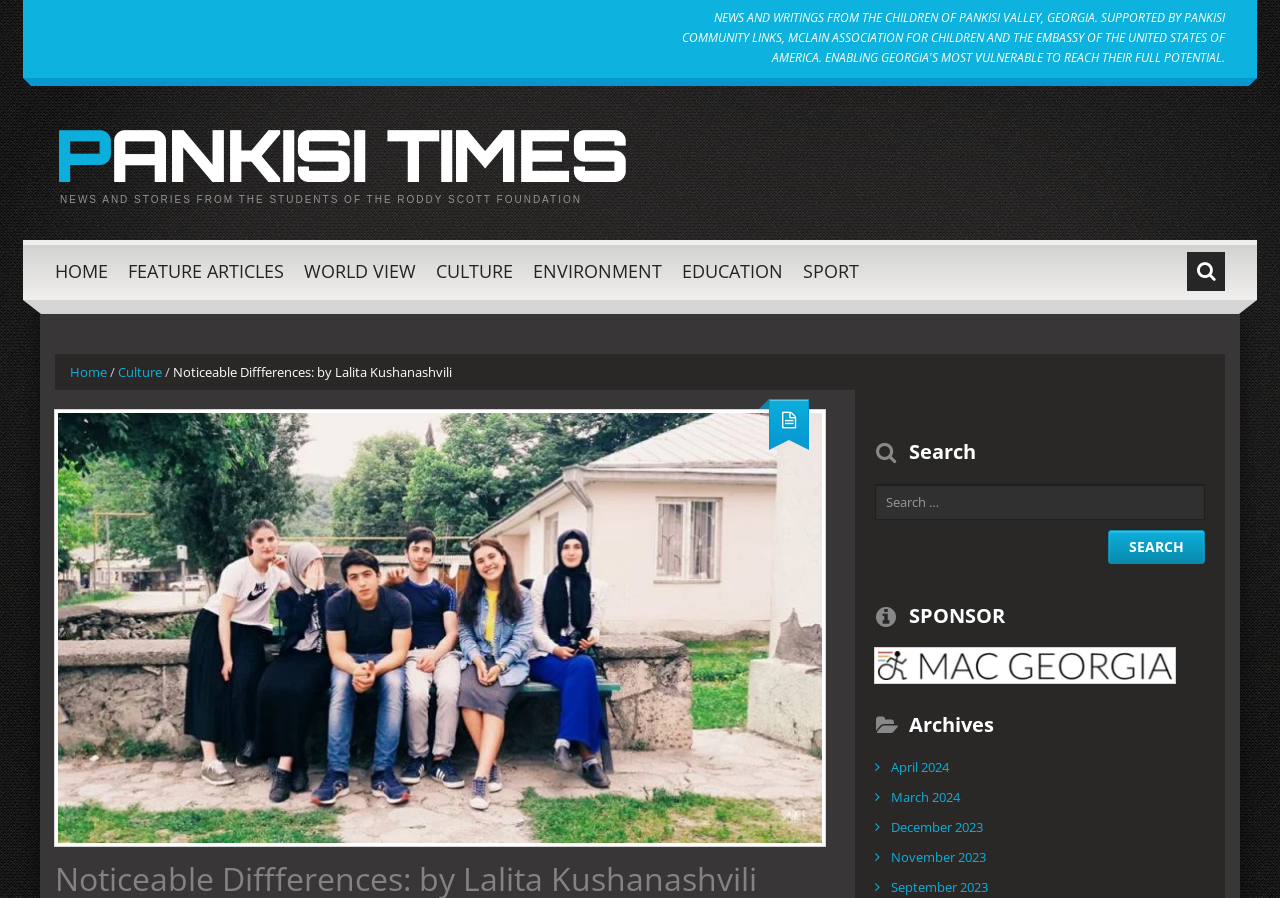Please give the bounding box coordinates of the area that should be clicked to fulfill the following instruction: "Check archives". The coordinates should be in the format of four float numbers from 0 to 1, i.e., [left, top, right, bottom].

[0.684, 0.794, 0.941, 0.821]